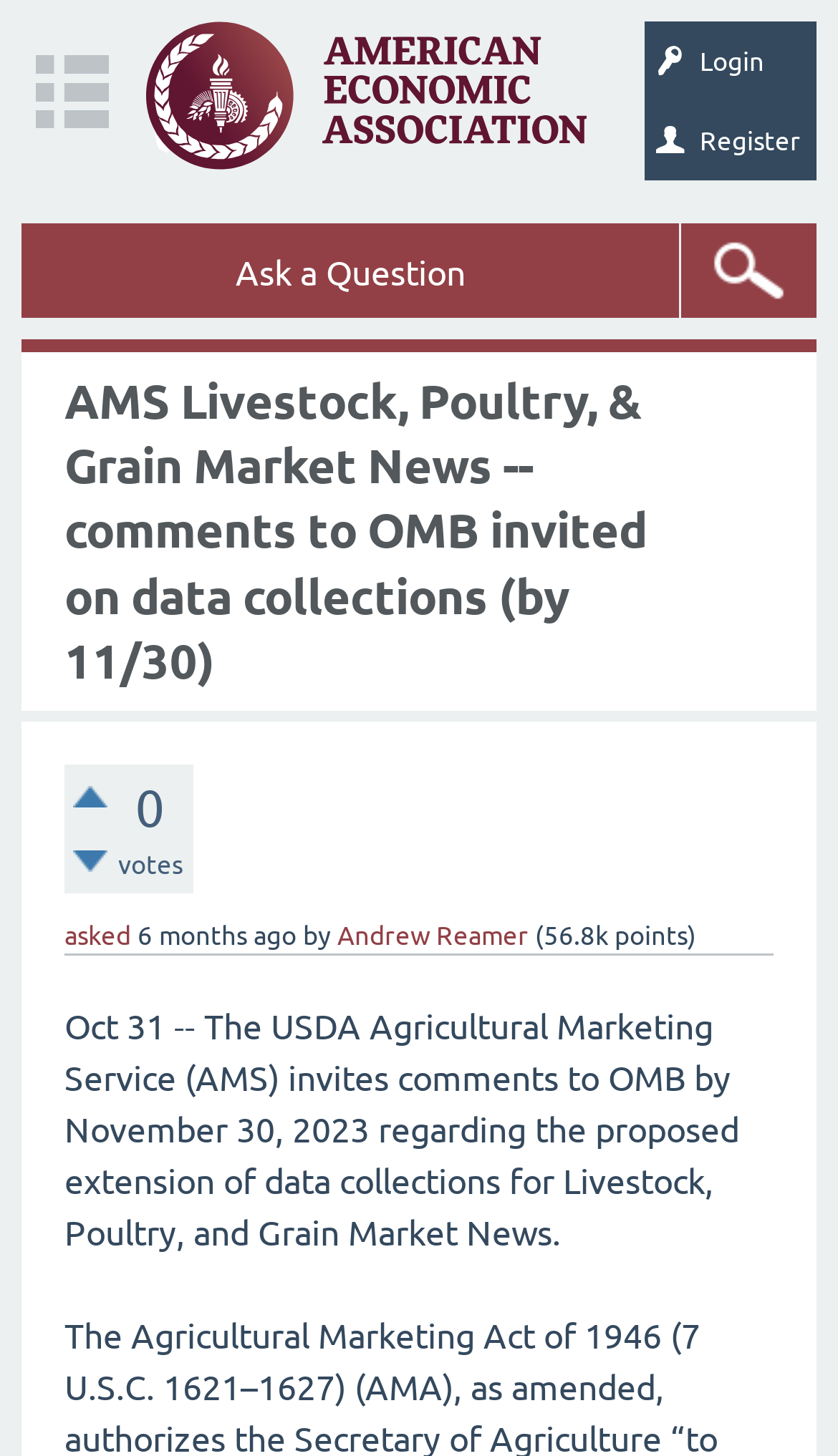Please specify the bounding box coordinates for the clickable region that will help you carry out the instruction: "register".

[0.769, 0.069, 0.974, 0.124]